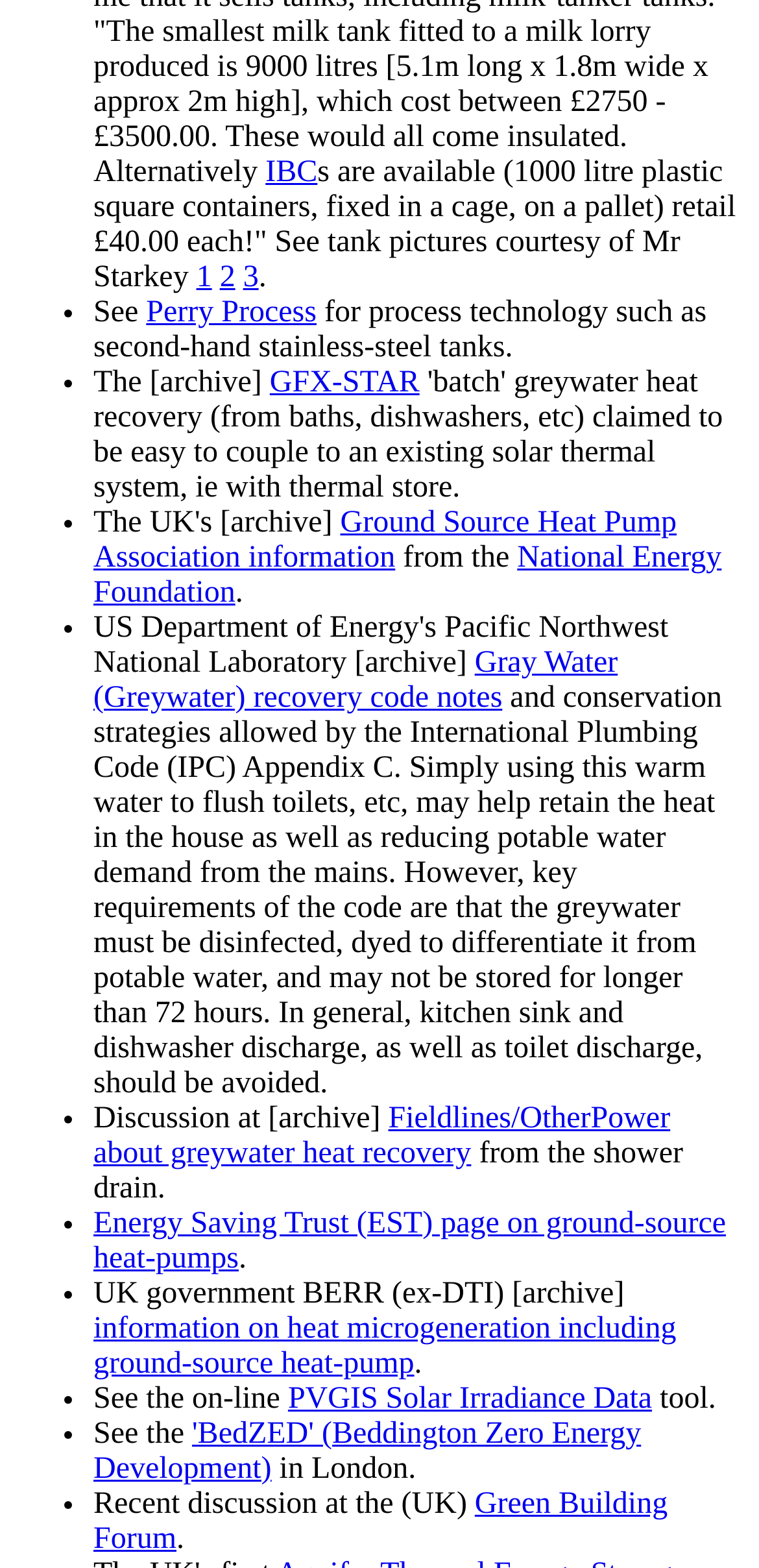What is the name of the development mentioned in the webpage?
Based on the image, answer the question with a single word or brief phrase.

BedZED